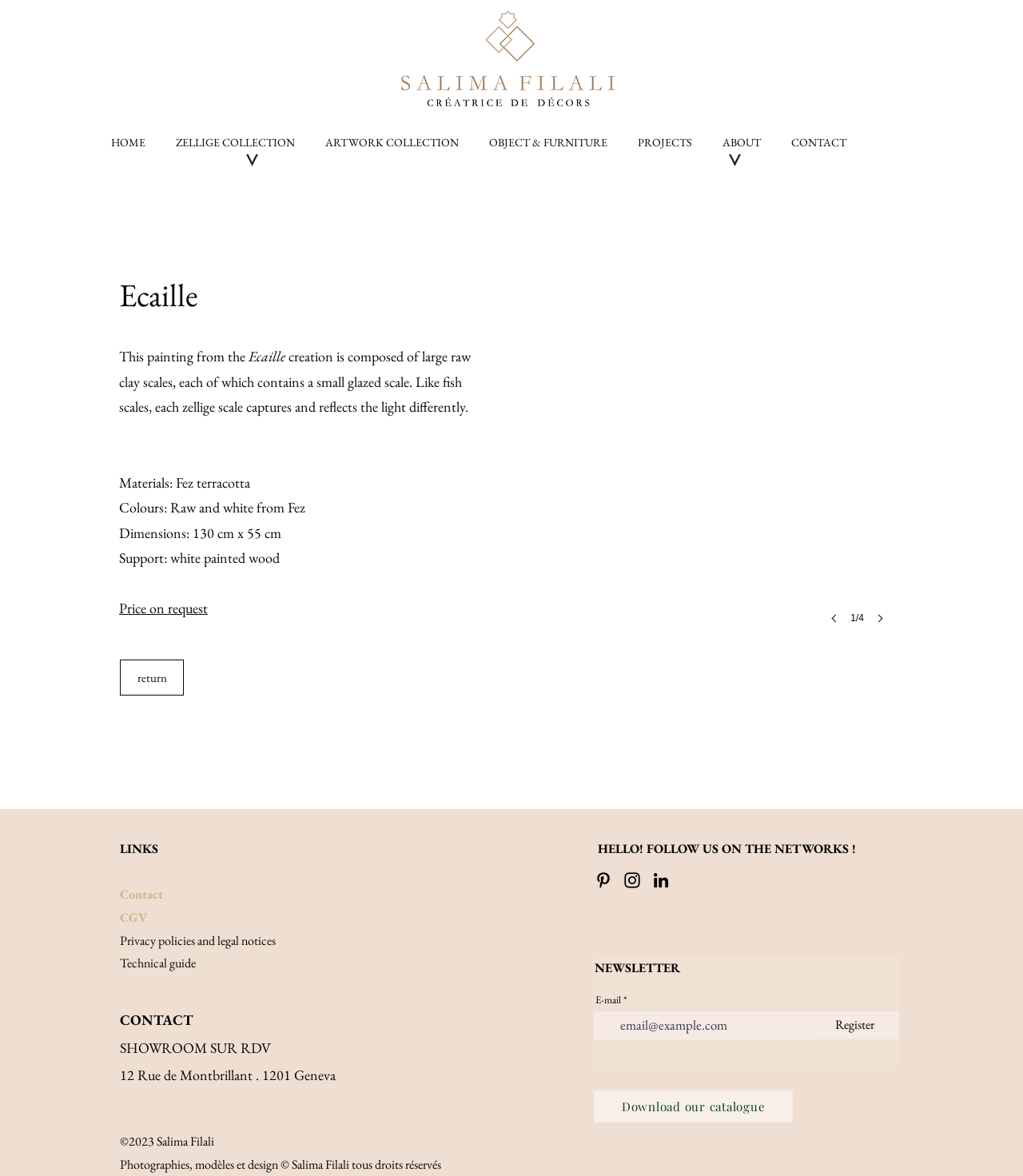What is the name of the artwork?
Look at the image and answer the question with a single word or phrase.

Ecaille